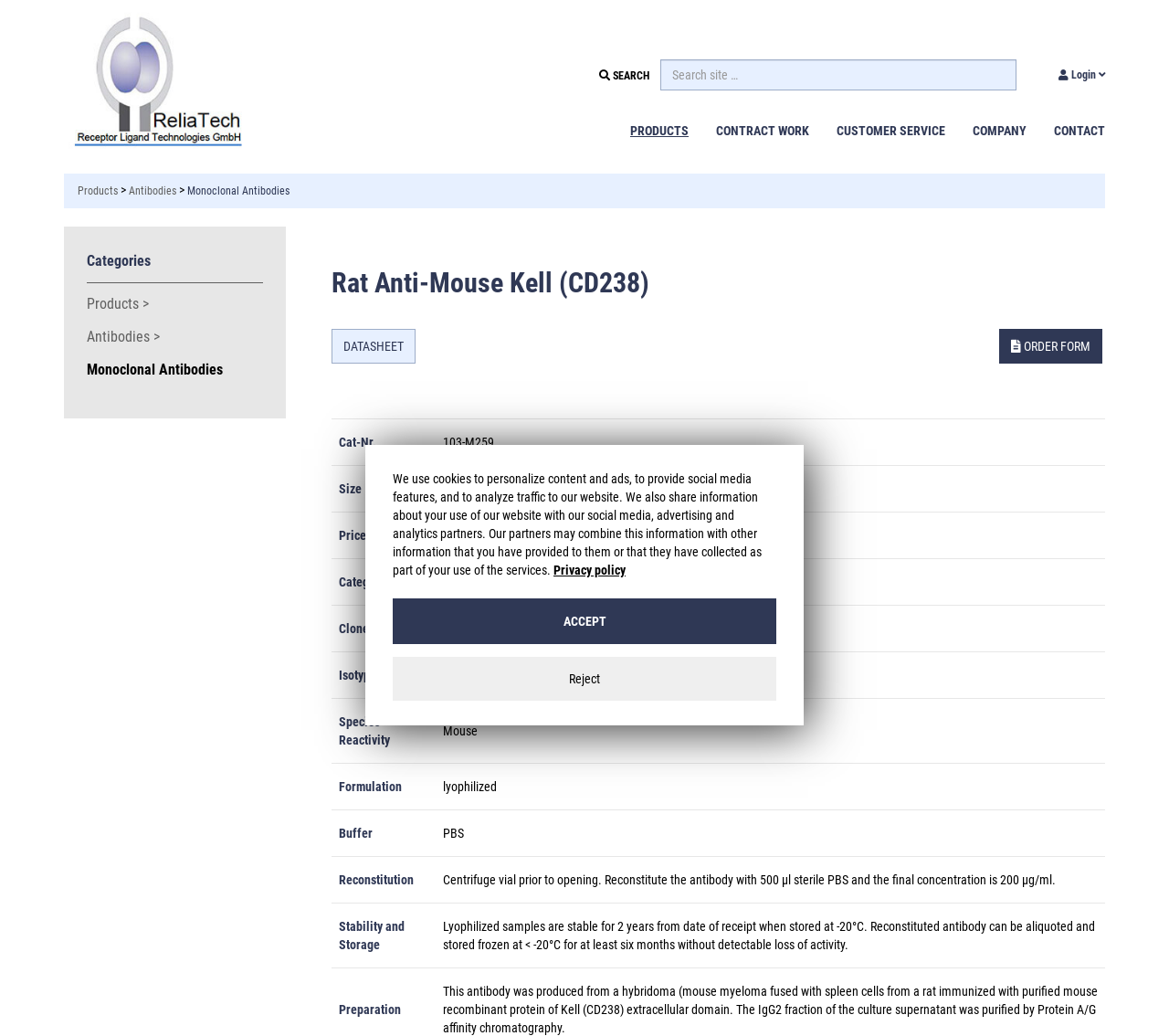Determine the bounding box coordinates of the region I should click to achieve the following instruction: "View Monoclonal Antibodies". Ensure the bounding box coordinates are four float numbers between 0 and 1, i.e., [left, top, right, bottom].

[0.16, 0.178, 0.248, 0.19]